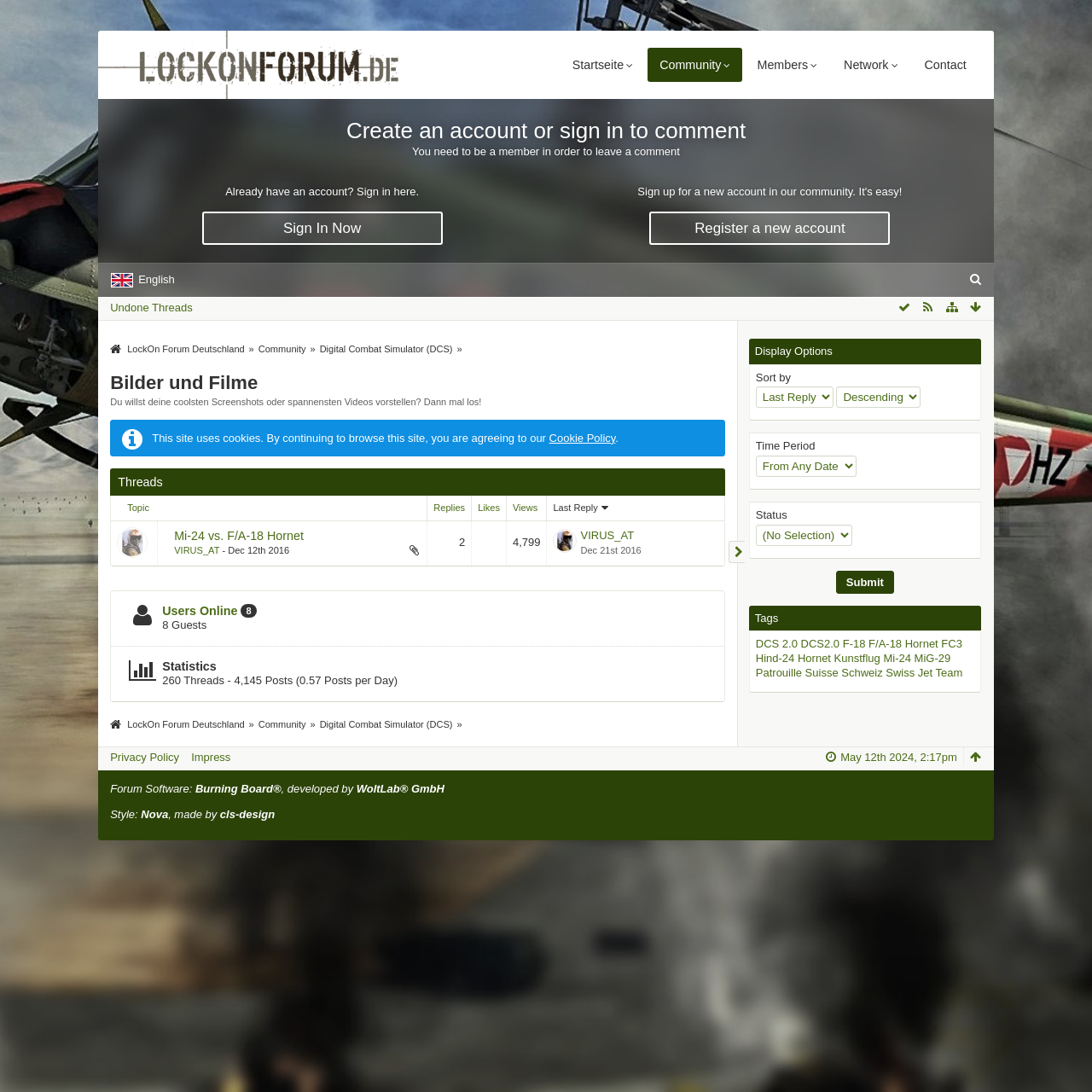Using the provided element description: "Search Members", determine the bounding box coordinates of the corresponding UI element in the screenshot.

[0.682, 0.127, 0.77, 0.143]